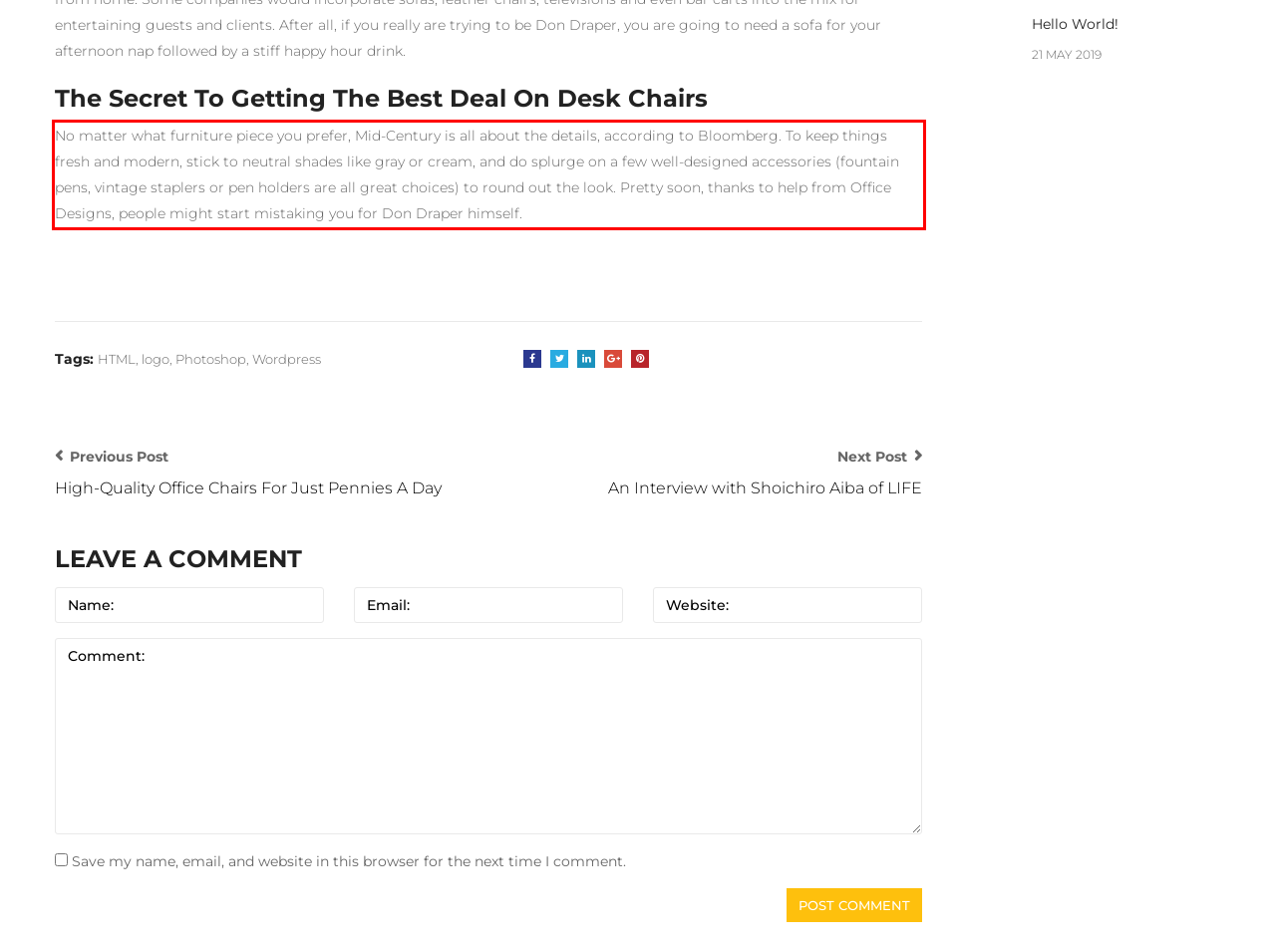Please examine the webpage screenshot and extract the text within the red bounding box using OCR.

No matter what furniture piece you prefer, Mid-Century is all about the details, according to Bloomberg. To keep things fresh and modern, stick to neutral shades like gray or cream, and do splurge on a few well-designed accessories (fountain pens, vintage staplers or pen holders are all great choices) to round out the look. Pretty soon, thanks to help from Office Designs, people might start mistaking you for Don Draper himself.